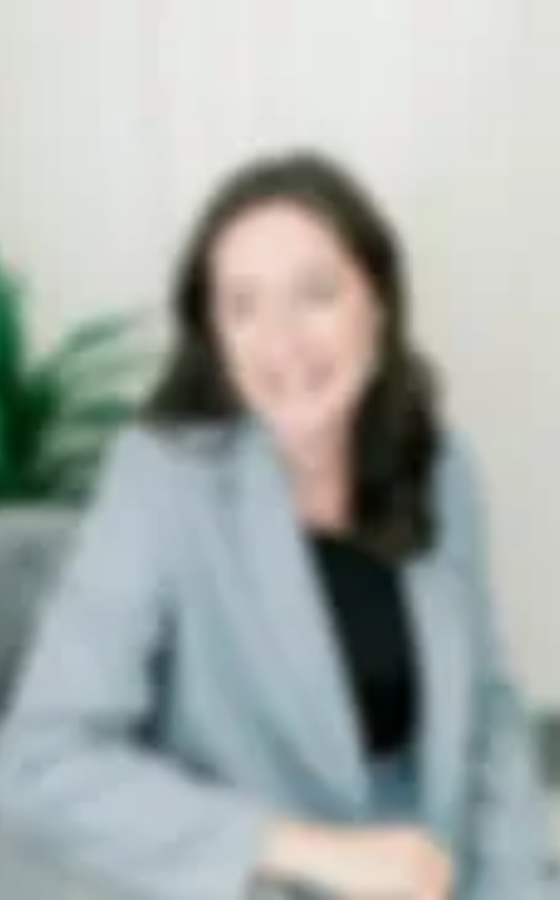What is the background of the image? Please answer the question using a single word or phrase based on the image.

Softly blurred